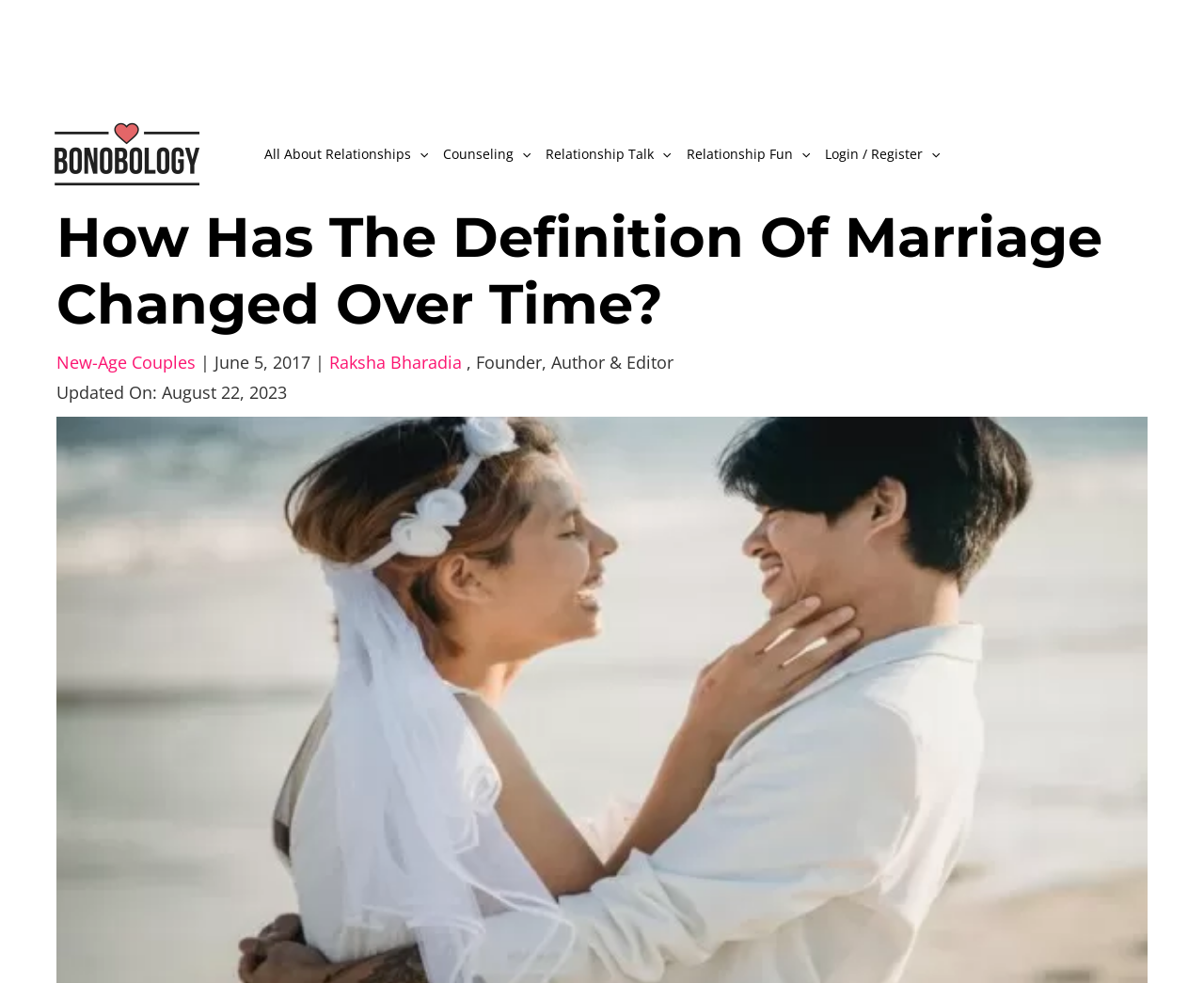Find the bounding box coordinates of the clickable area required to complete the following action: "Login or register".

[0.766, 0.14, 0.781, 0.173]